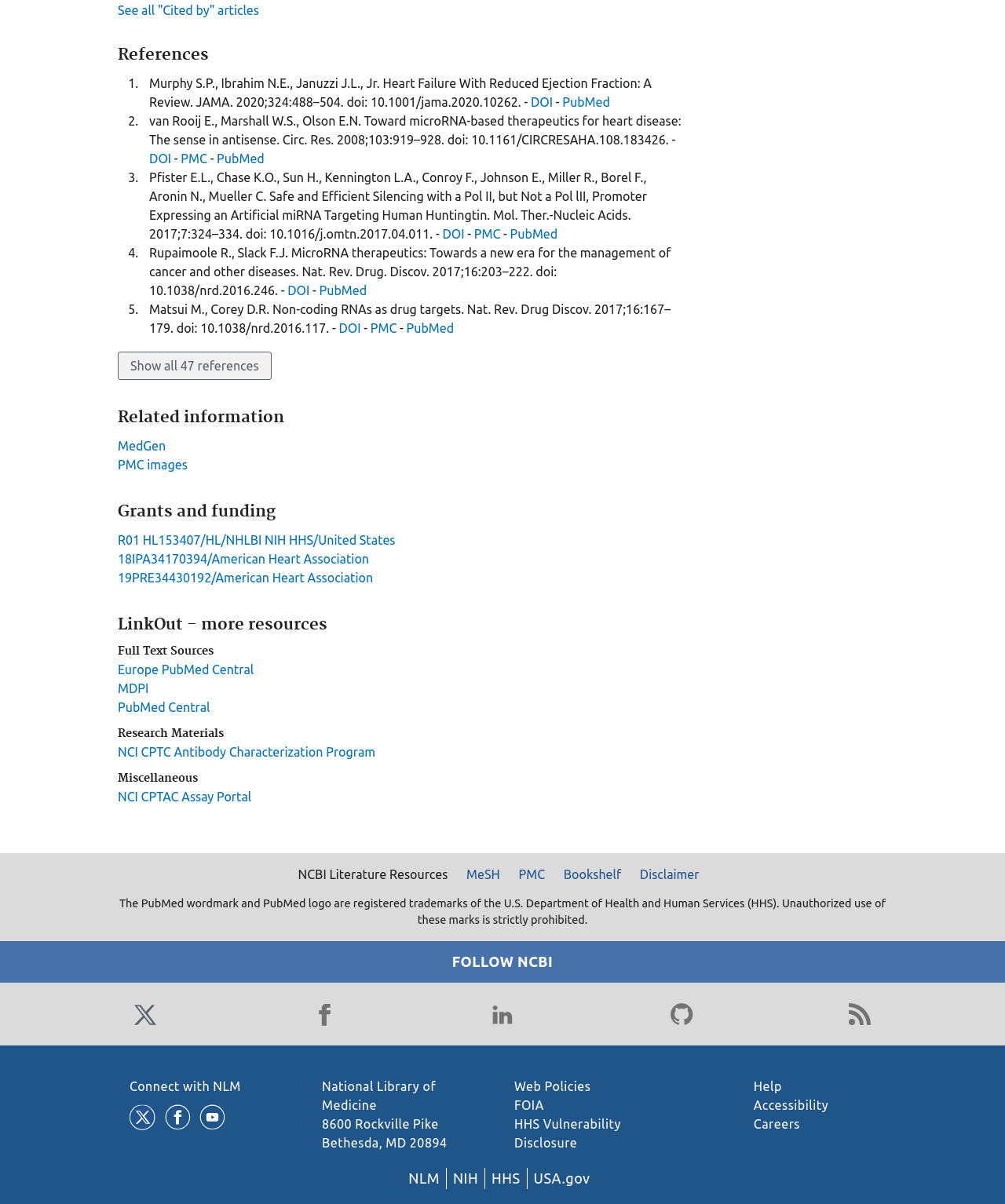Answer the following inquiry with a single word or phrase:
What is the title of the first reference?

Murphy S.P.